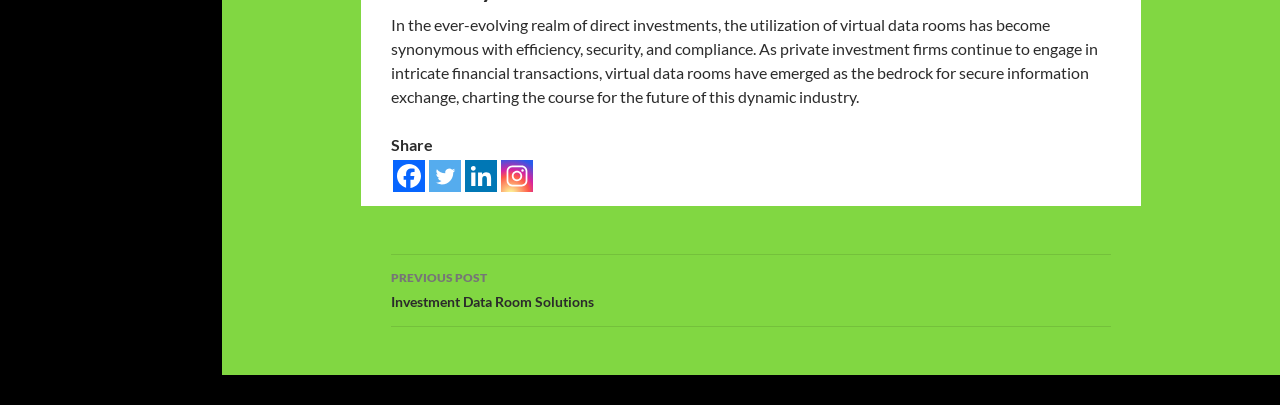What is the main topic of the webpage?
Utilize the image to construct a detailed and well-explained answer.

The main topic of the webpage is virtual data rooms, which is evident from the static text at the top of the page that discusses the utilization of virtual data rooms in the realm of direct investments.